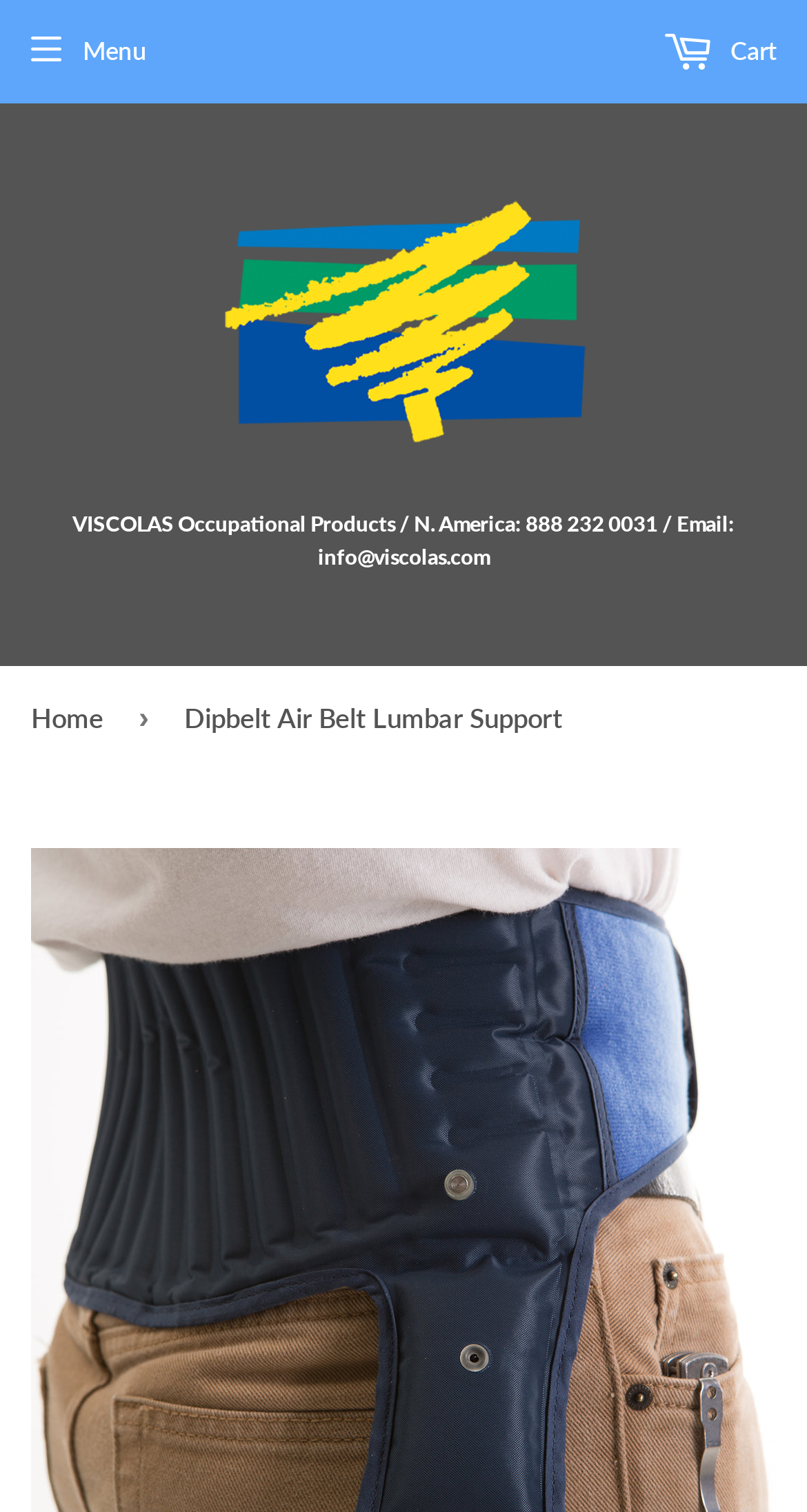Find the bounding box coordinates of the UI element according to this description: "Menu".

[0.038, 0.007, 0.182, 0.061]